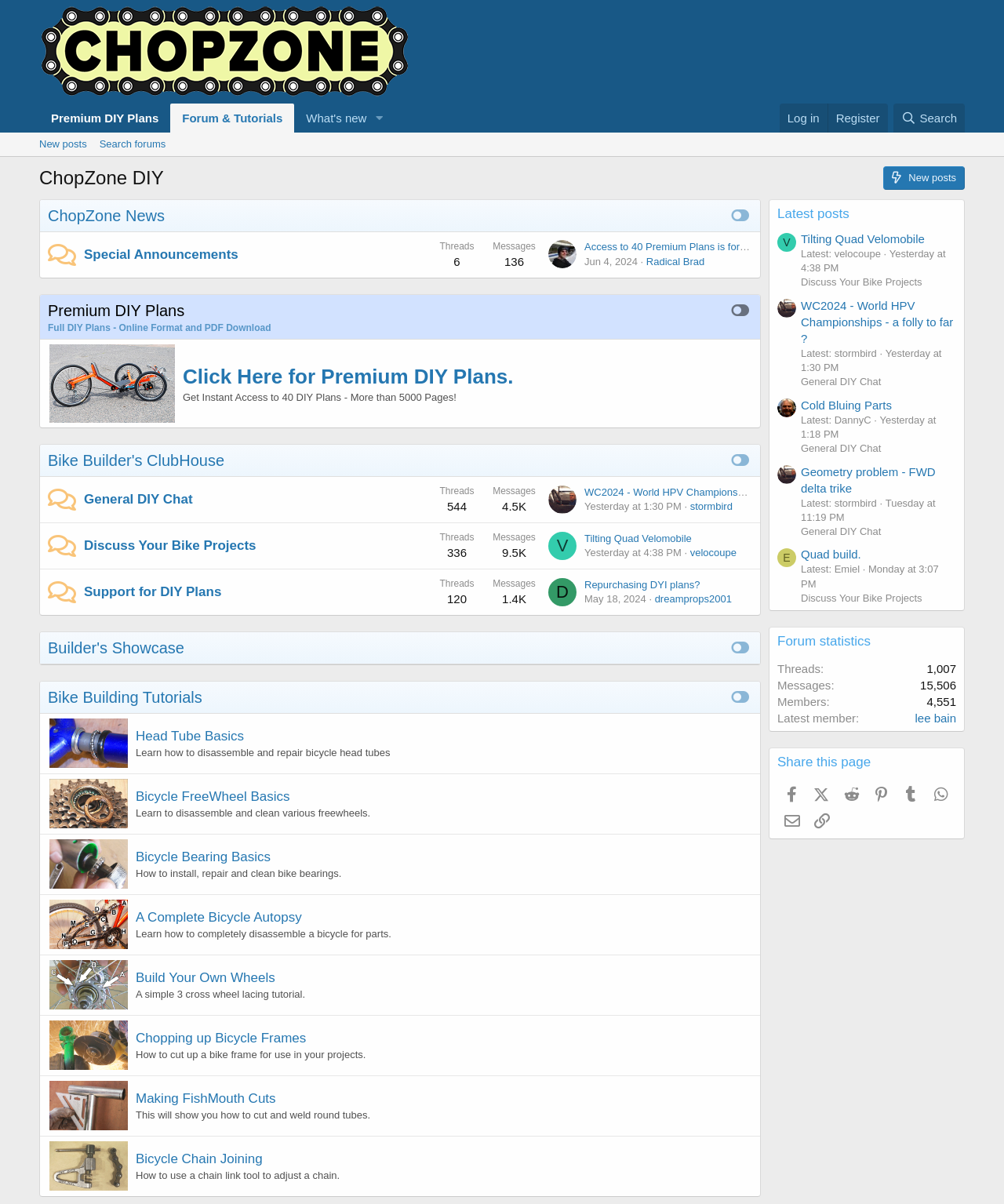Give a concise answer using only one word or phrase for this question:
What is the name of the forum section?

Bike Builder's ClubHouse